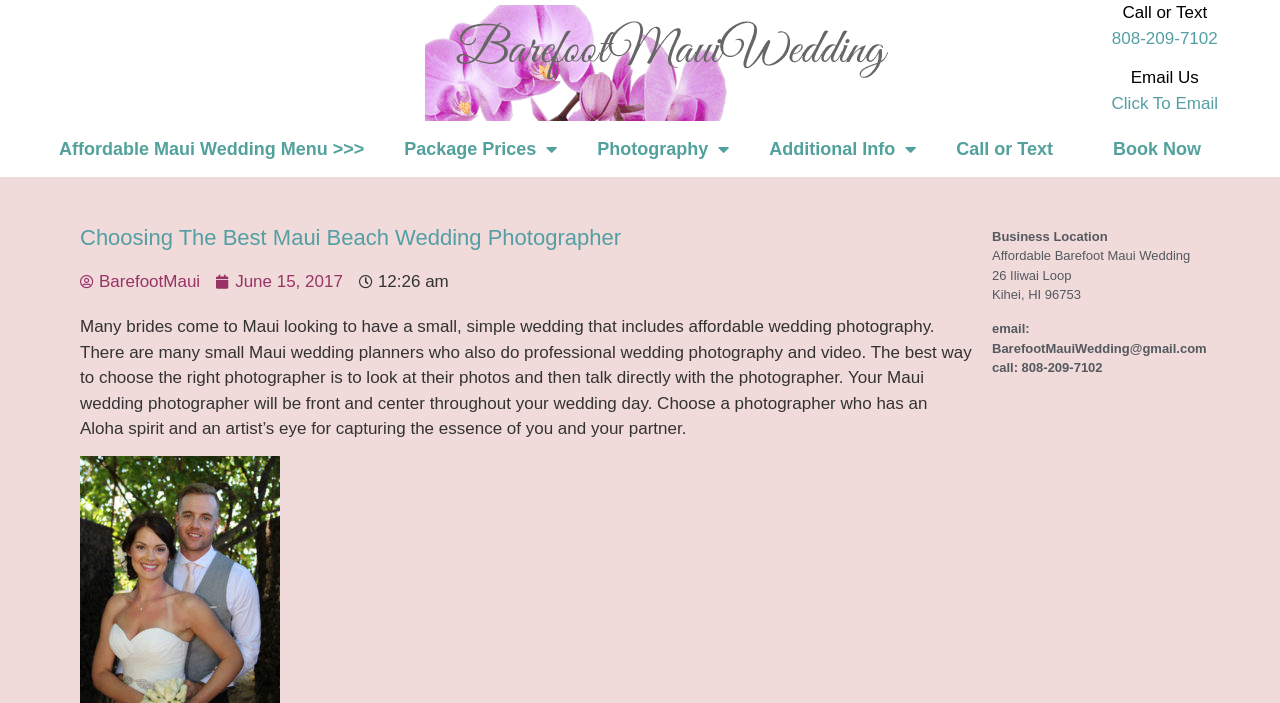What is the name of the wedding planner and photographer?
Please ensure your answer is as detailed and informative as possible.

I found the name by looking at the link with the text 'BarefootMaui' and the static text 'Affordable Barefoot Maui Wedding'.